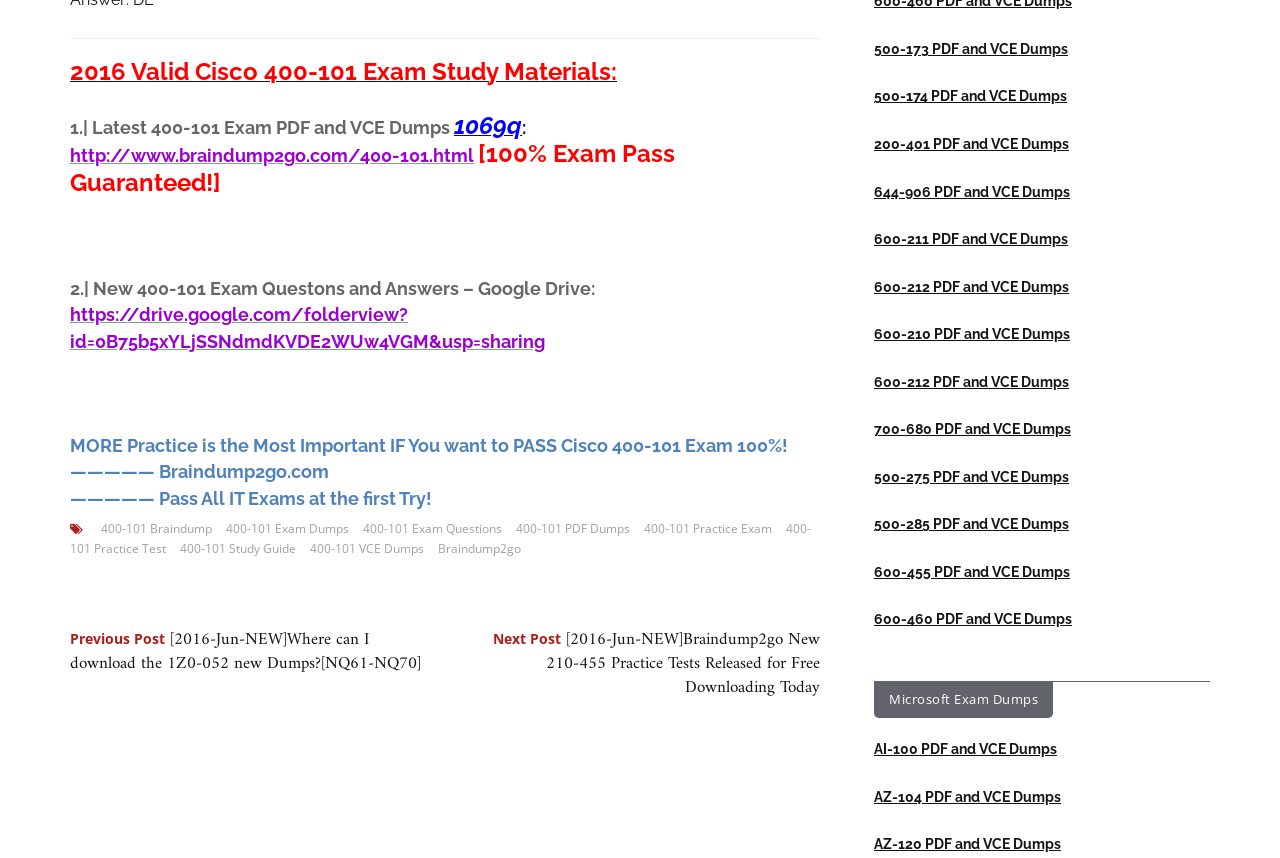Find the bounding box coordinates for the HTML element described as: "http://www.braindump2go.com/400-101.html". The coordinates should consist of four float values between 0 and 1, i.e., [left, top, right, bottom].

[0.055, 0.172, 0.37, 0.194]